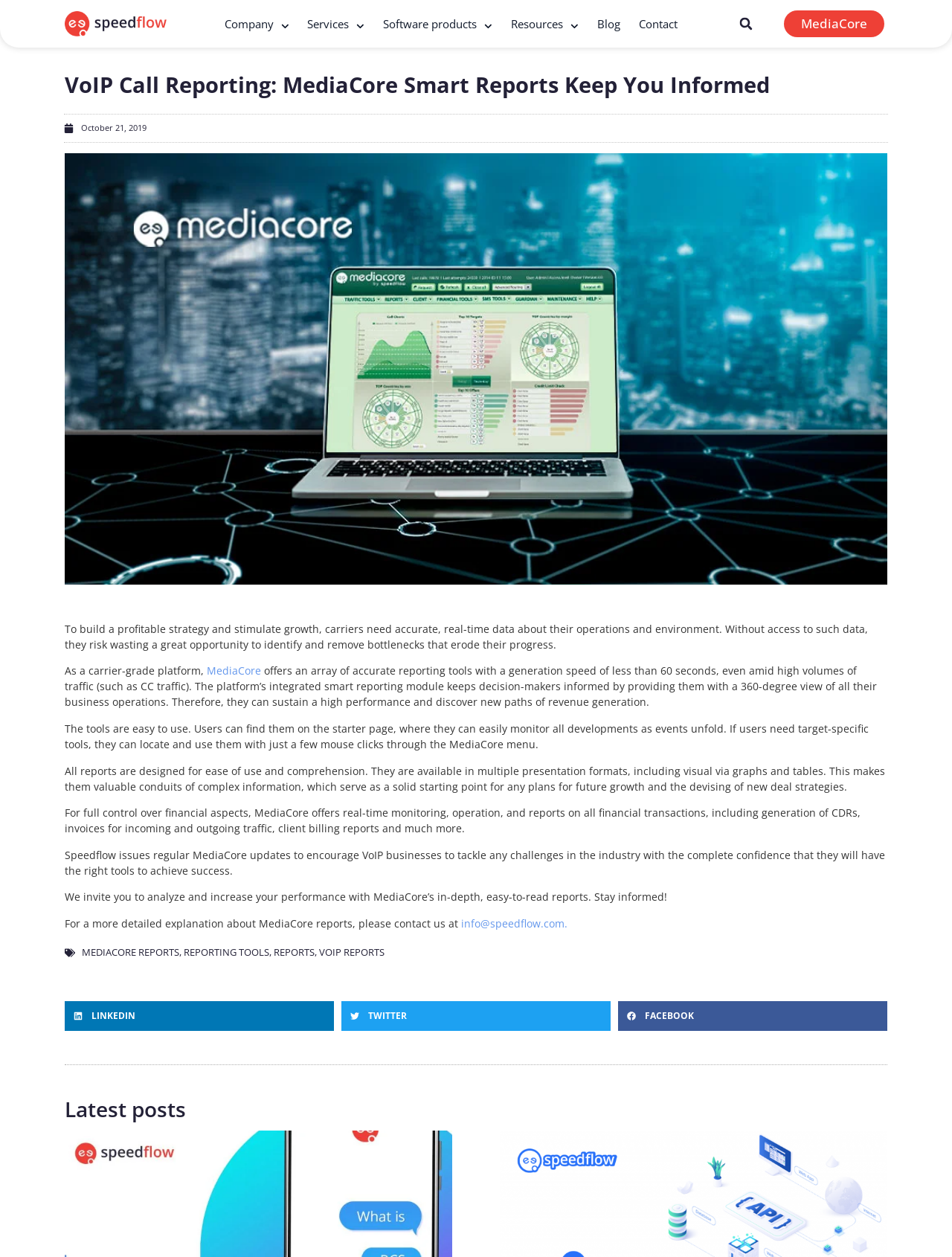Locate the bounding box coordinates of the segment that needs to be clicked to meet this instruction: "Show full text at 2019-12-31".

None